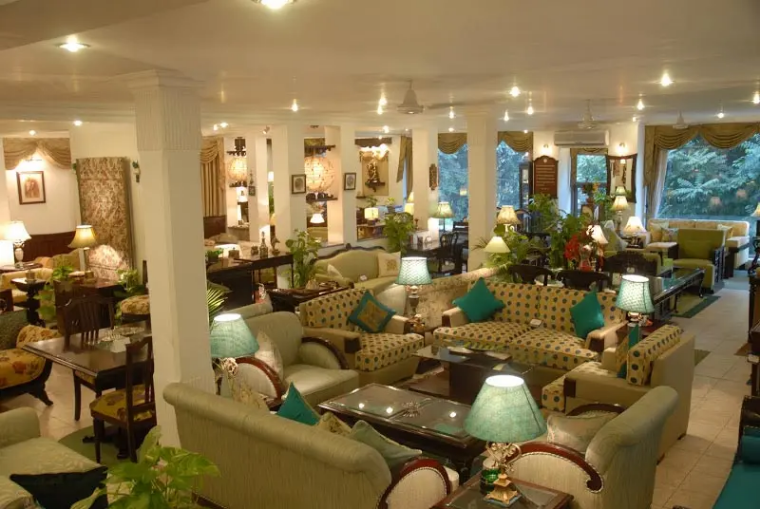Generate an elaborate caption for the given image.

The image showcases a beautifully arranged interior of a furniture showroom, specifically highlighting a variety of sofas and seating options designed by Lane Furniture. The space is well-lit with soft ambient lighting from table lamps, creating a warm and inviting atmosphere. Comfortable seating areas are adorned with decorative cushions in vibrant colors, featuring polka dots and solid turquoise. 

The layout includes multiple seating arrangements, emphasizing both style and comfort, ideal for showcasing living room furniture. Potted plants add a touch of greenery, enhancing the aesthetic appeal of the space. The large windows allow natural light to filter in, contributing to the overall bright and cheerful environment. This setting exemplifies the quality and design options available for potential buyers considering investing in a new sofa.